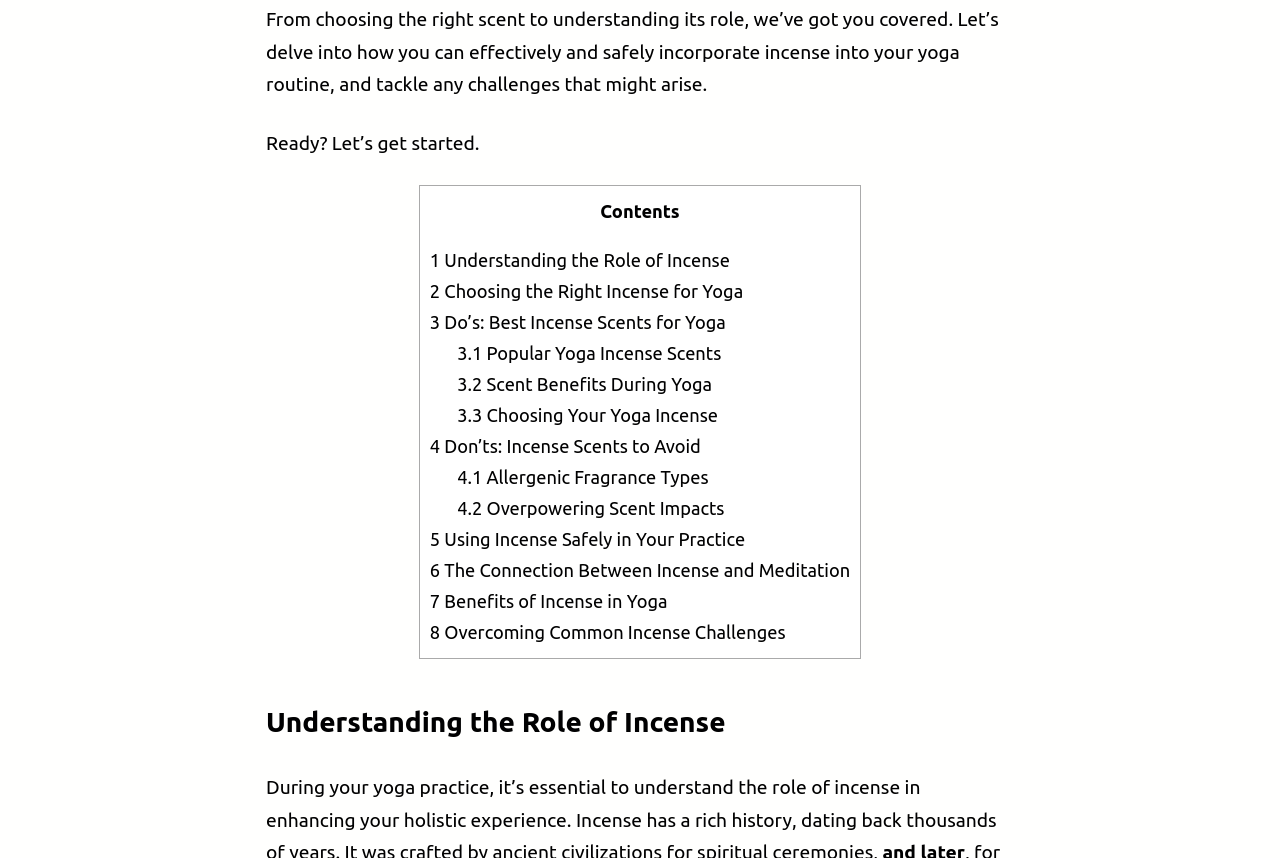Using floating point numbers between 0 and 1, provide the bounding box coordinates in the format (top-left x, top-left y, bottom-right x, bottom-right y). Locate the UI element described here: 4.2 Overpowering Scent Impacts

[0.357, 0.58, 0.566, 0.604]